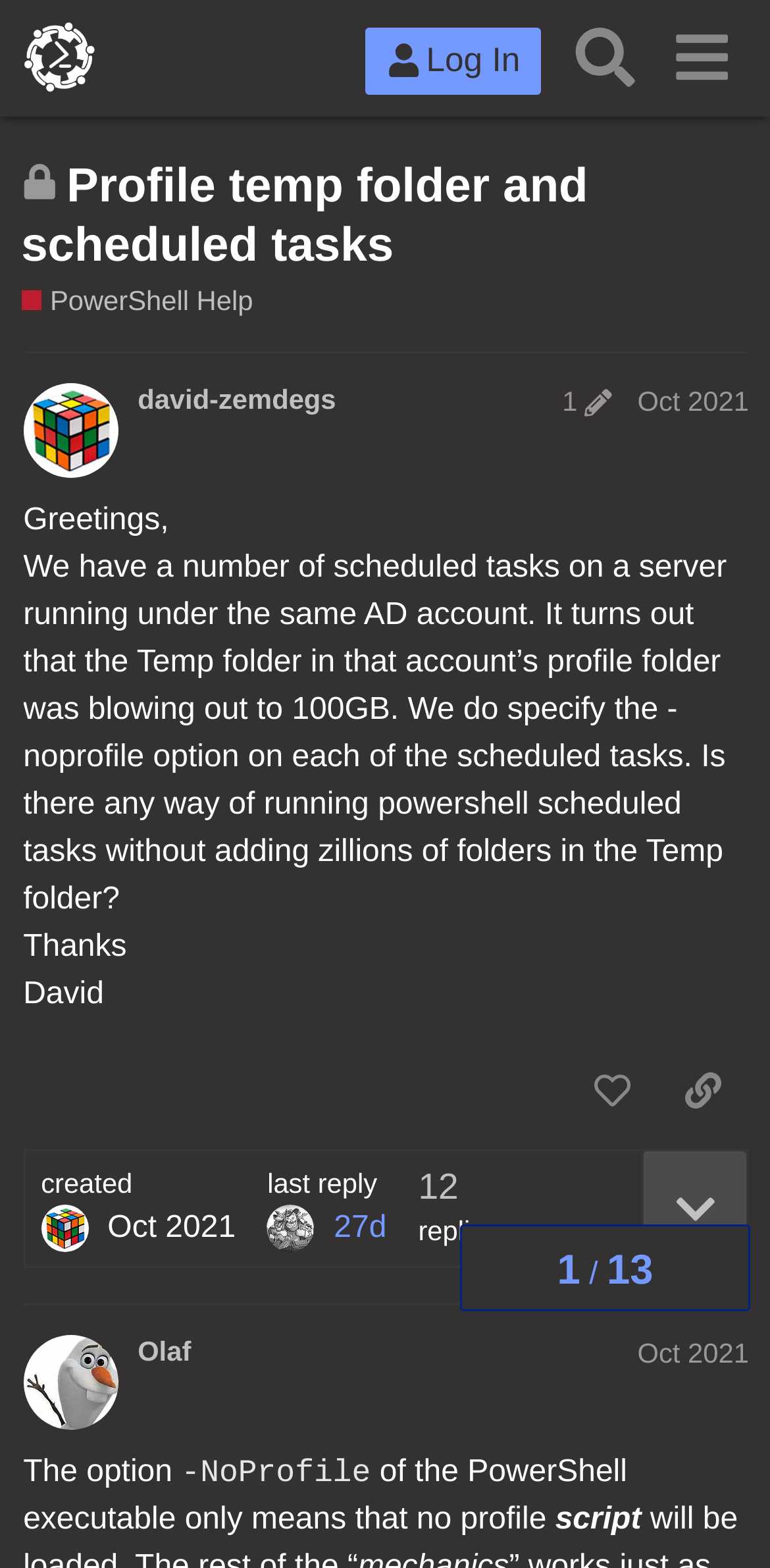Generate an in-depth caption that captures all aspects of the webpage.

This webpage is a forum discussion page titled "Profile temp folder and scheduled tasks" on PowerShell Forums. At the top, there is a header section with a link to "PowerShell Forums" and three buttons: "Log In", "Search", and a menu button. Below the header, there is a heading that indicates the topic is closed and no longer accepts new replies.

The main content of the page is a discussion thread with two posts. The first post is from "david-zemdegs" and has a heading with the user's name and a timestamp. The post content is a question about running PowerShell scheduled tasks without creating many folders in the Temp folder. The post also has buttons to like, copy a link, and edit history.

Below the first post, there is a navigation section showing the topic progress with 1 out of 13 pages. The second post is from "Olaf" and has a similar structure to the first post, with a heading, post content, and buttons.

Throughout the page, there are several images, mostly icons, and links to user profiles and timestamps. The overall layout is organized, with clear headings and concise text.